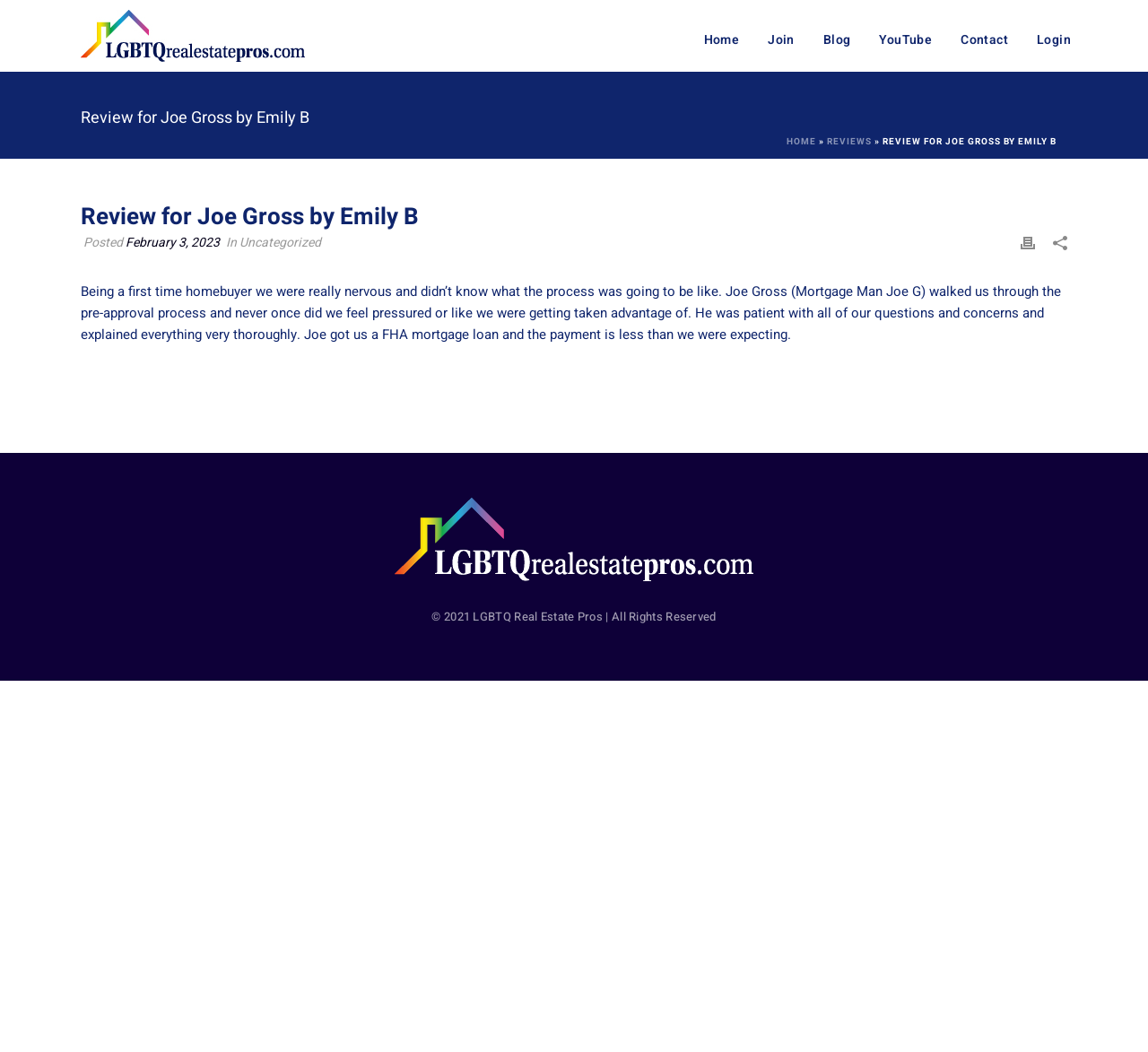What is the purpose of Joe Gross in the review?
Using the image, provide a concise answer in one word or a short phrase.

Mortgage Man